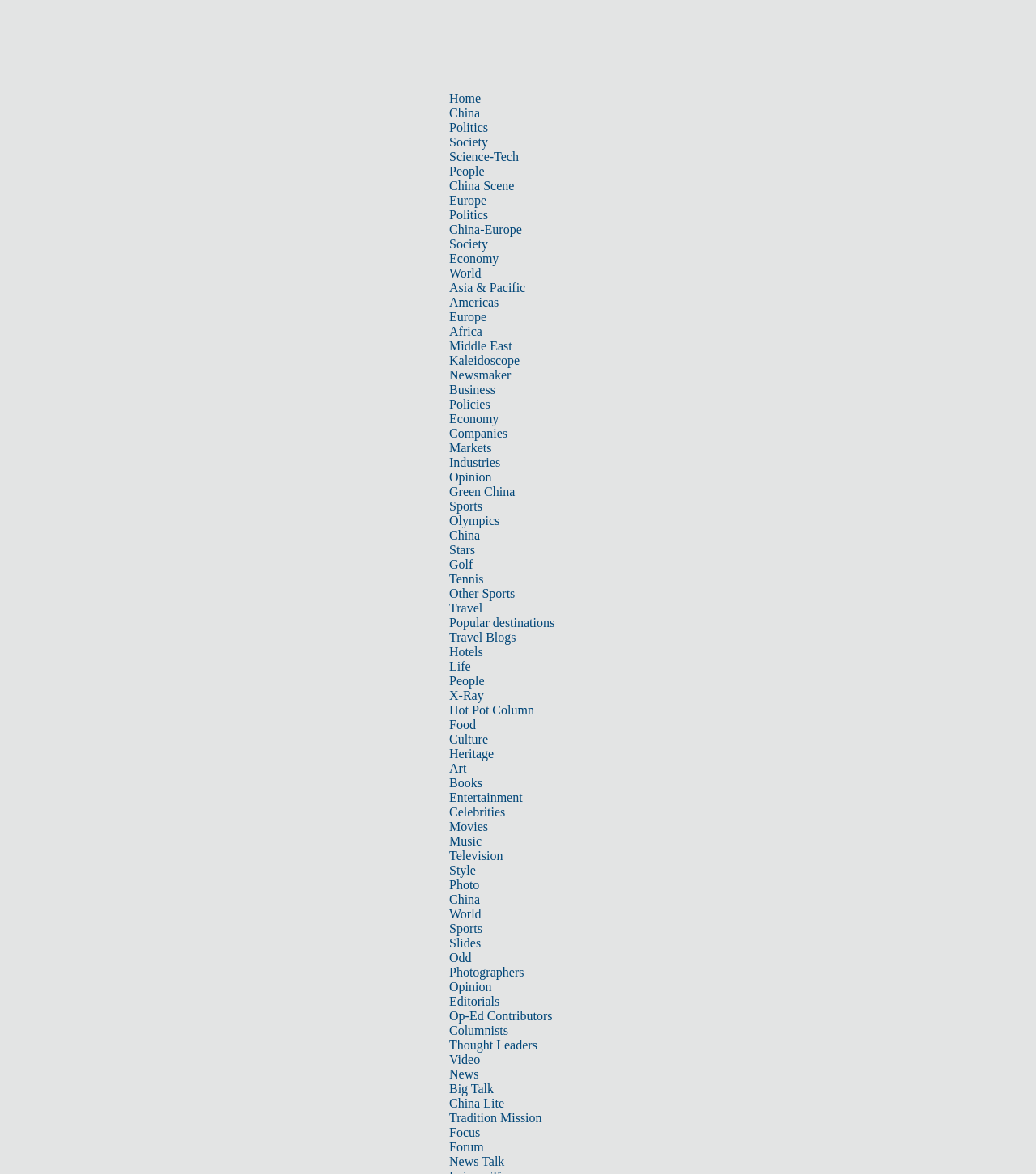Determine the bounding box coordinates of the target area to click to execute the following instruction: "Watch a 'Big Talk' video."

[0.434, 0.921, 0.477, 0.933]